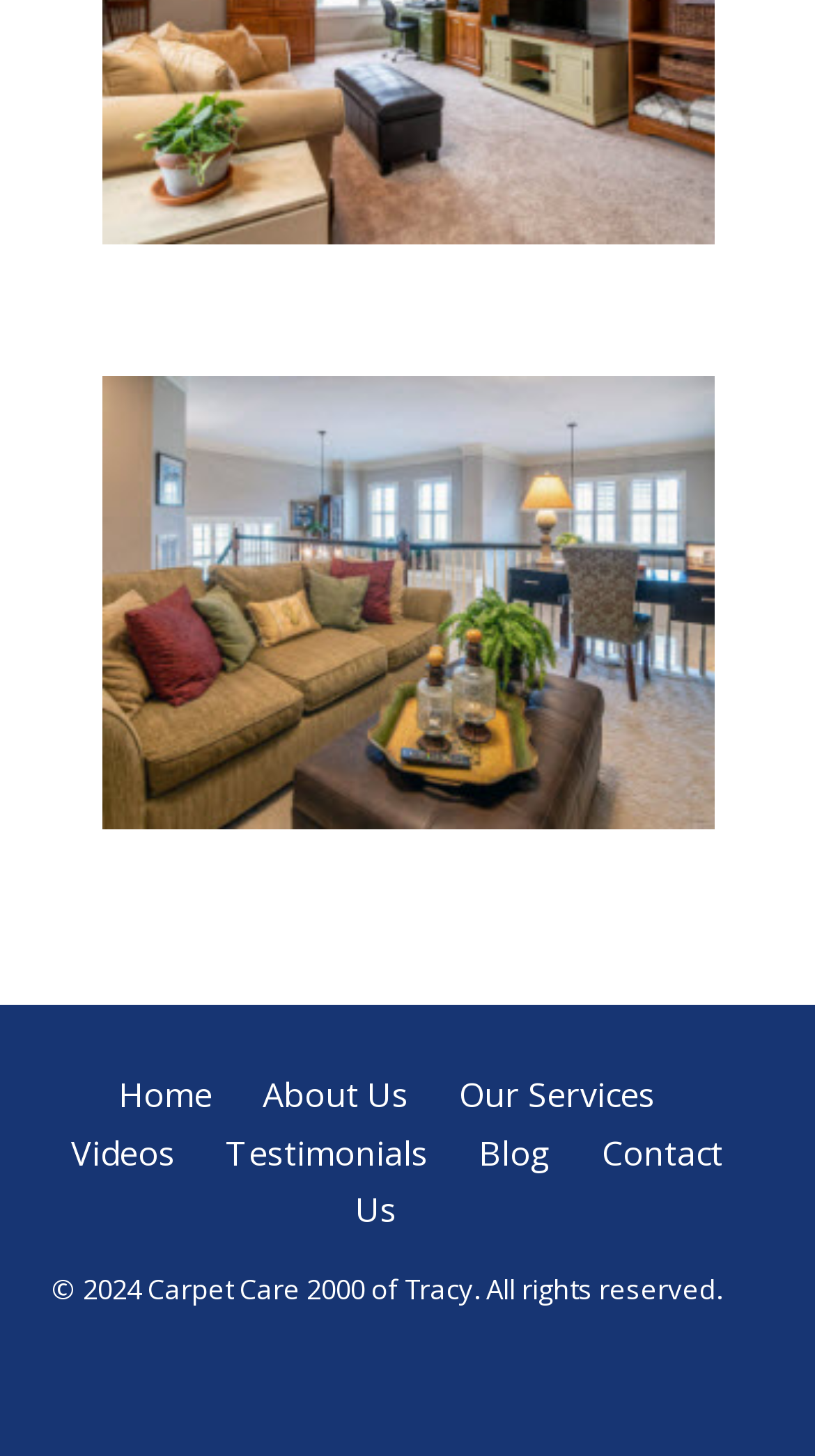Determine the bounding box coordinates for the region that must be clicked to execute the following instruction: "Click on Carpet Repair & Installation".

[0.155, 0.187, 0.845, 0.222]